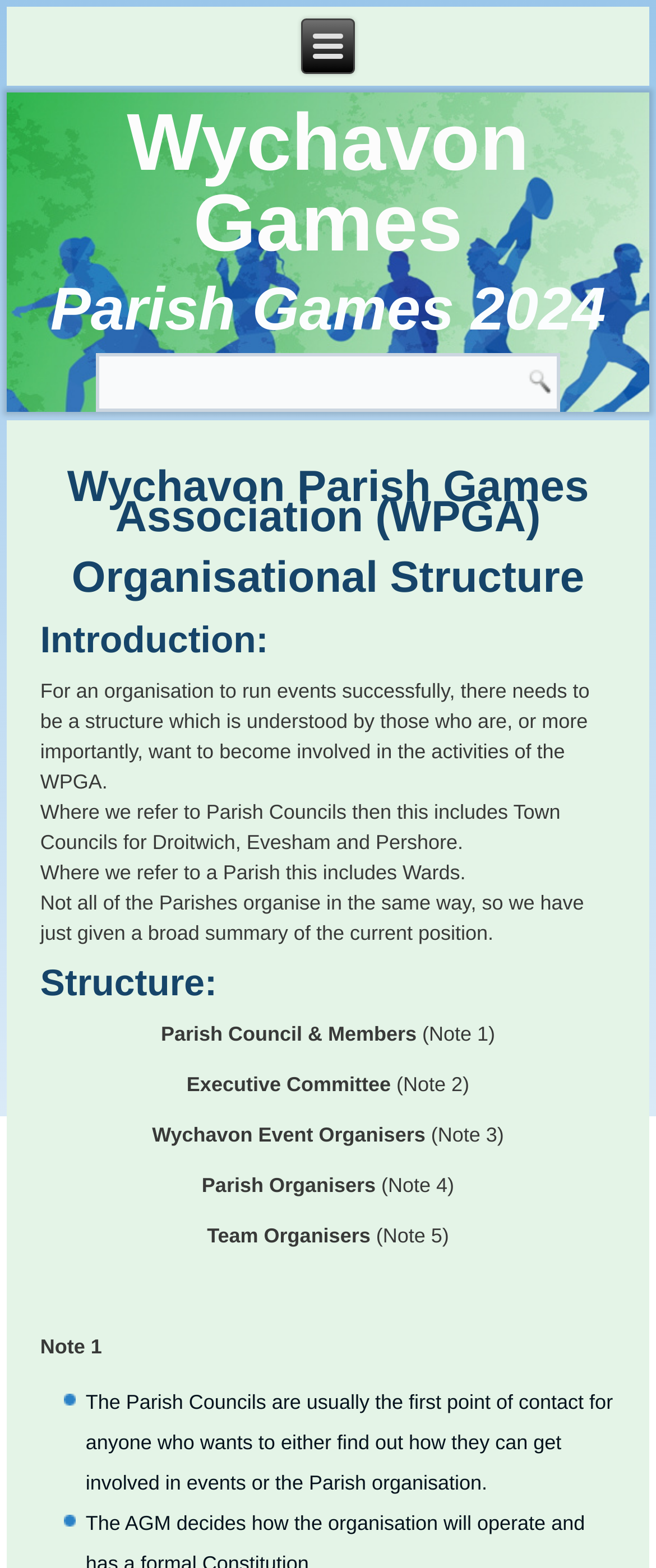By analyzing the image, answer the following question with a detailed response: What is the relationship between Parishes and Wards?

The webpage states that where it refers to a Parish, this includes Wards, implying that a Parish is a broader entity that encompasses Wards.